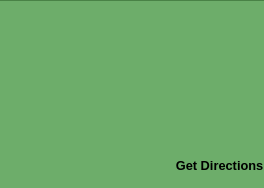What is the purpose of the 'Get Directions' text?
Using the image provided, answer with just one word or phrase.

Navigation assistance